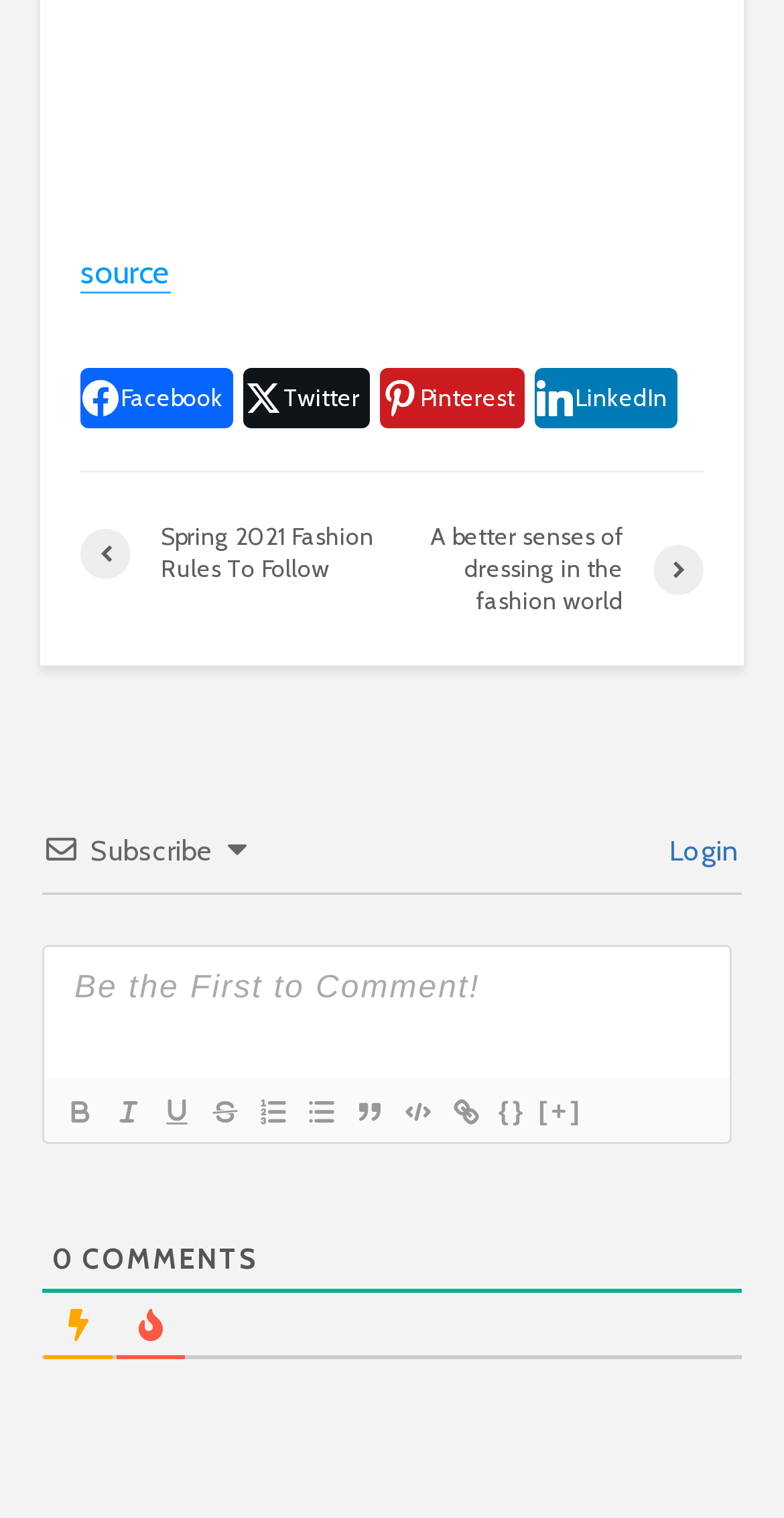What is the section title below the text formatting options?
Using the image as a reference, give a one-word or short phrase answer.

COMMENTS